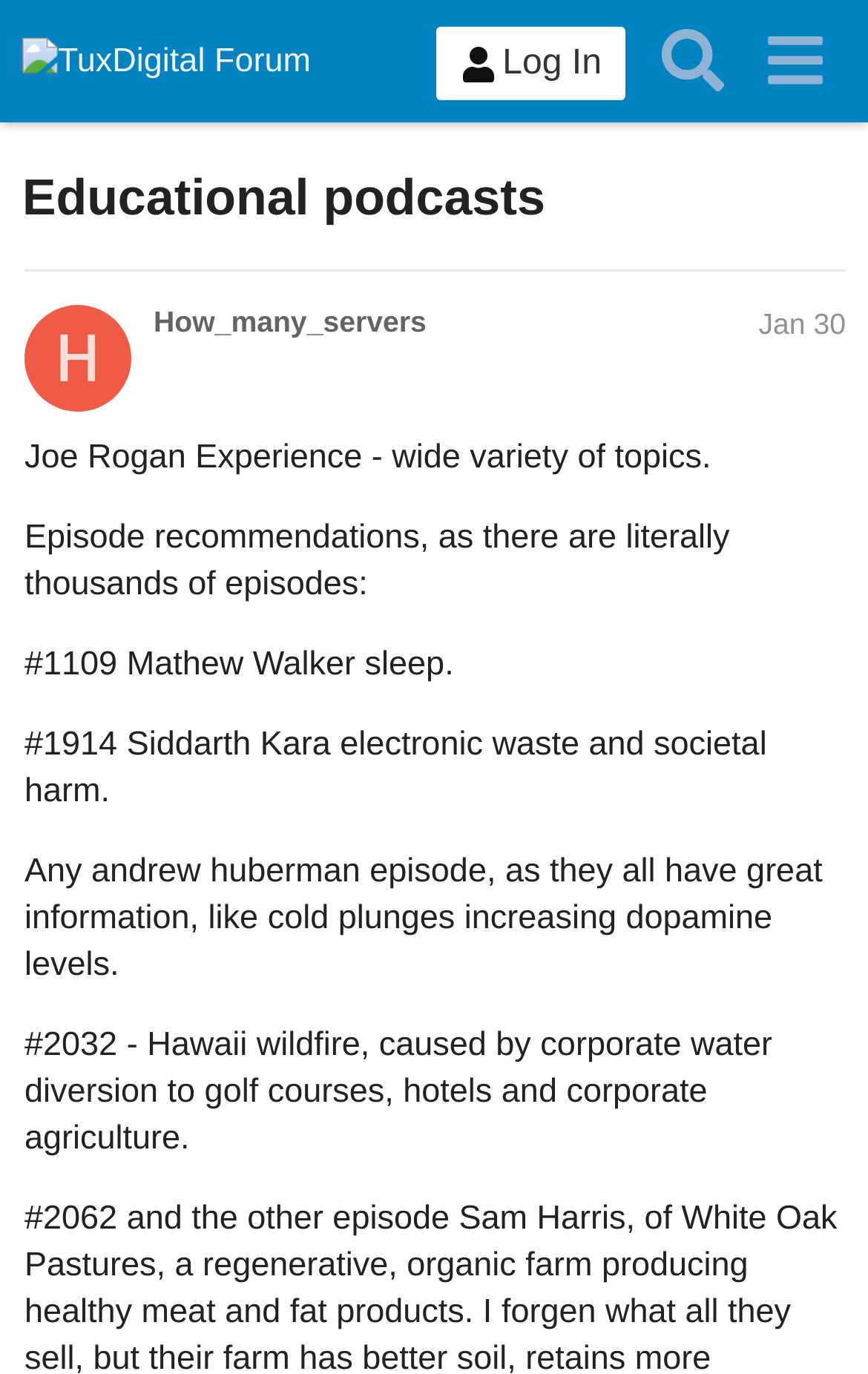Use a single word or phrase to answer the question: 
What is the topic of the podcast episode #1109?

Mathew Walker sleep